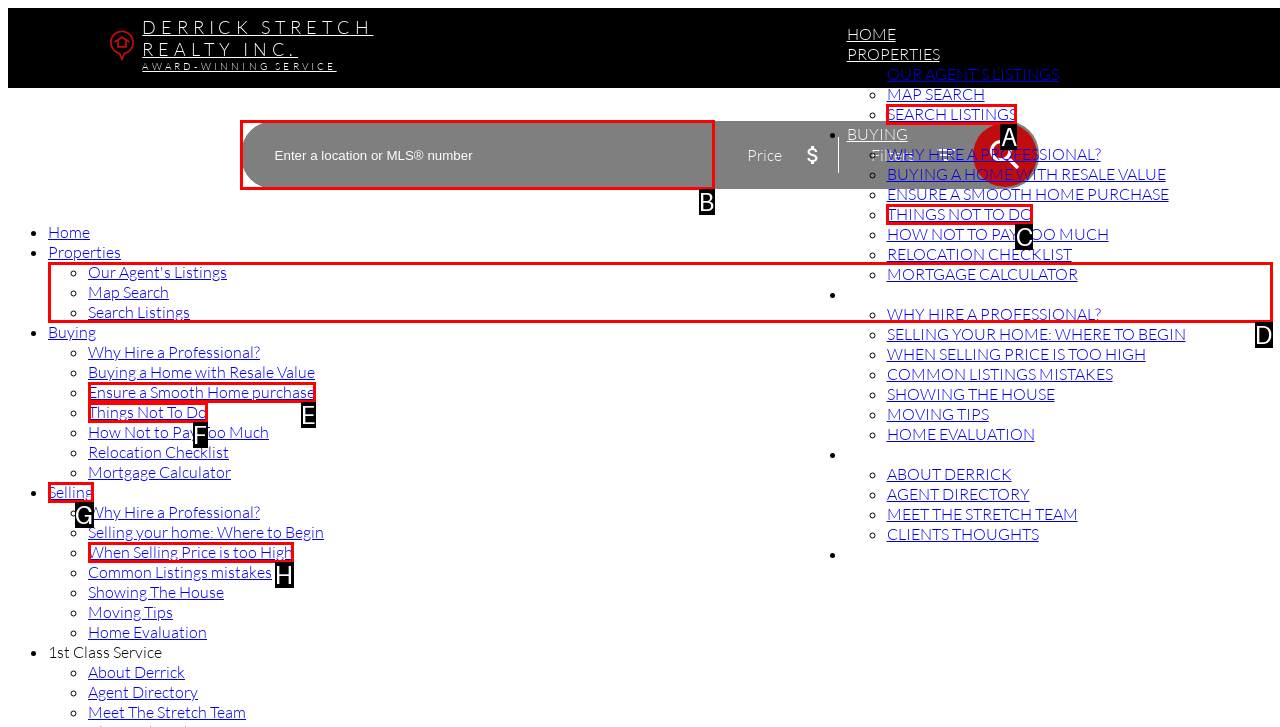Which lettered option should I select to achieve the task: Read the article 'Articles in which the author seems to have replaced some/all imagination with noun, randomcraziness, verb templates etc. I grow weary of it' according to the highlighted elements in the screenshot?

None